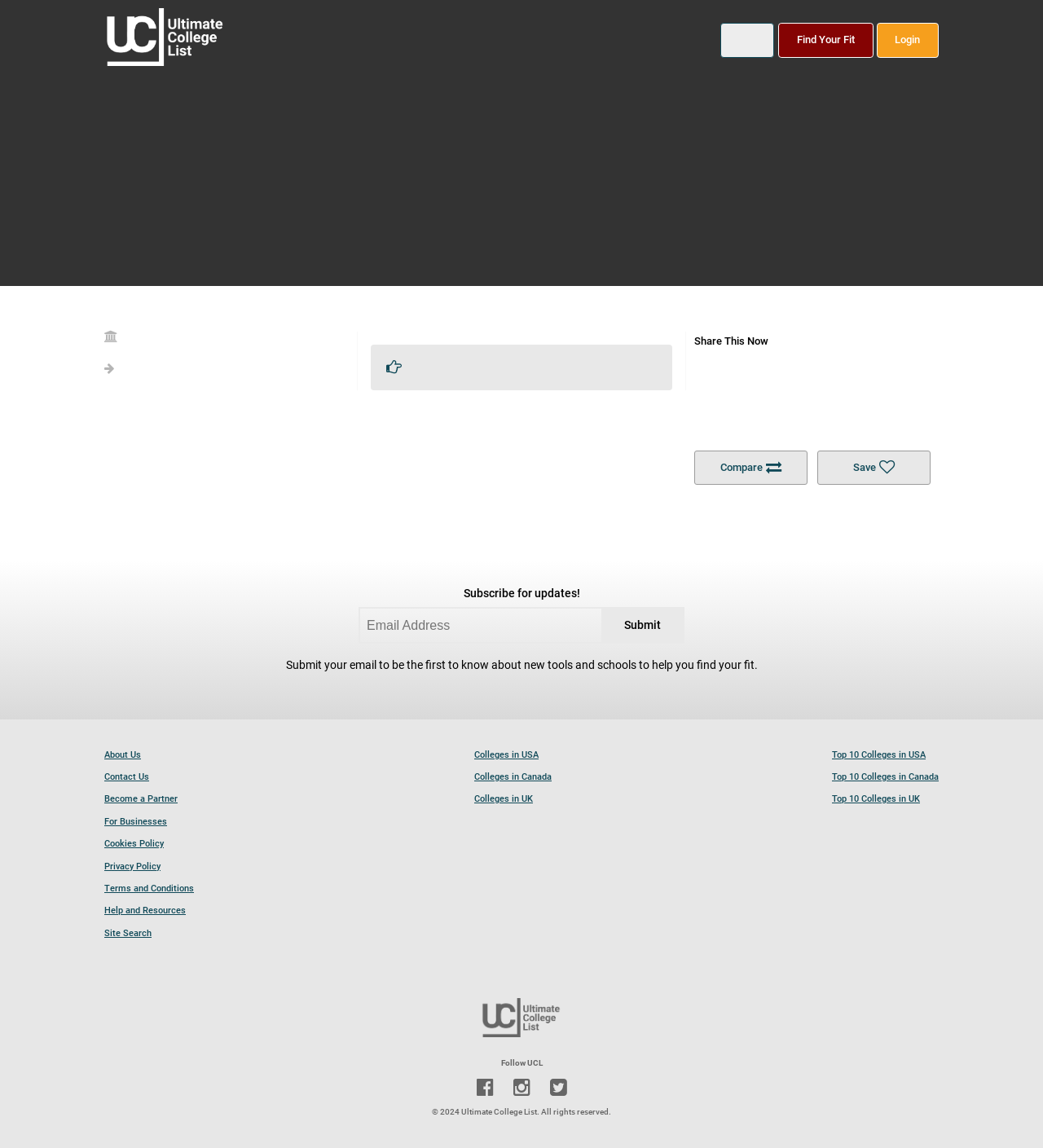What is the purpose of the 'Compare' button?
Please provide a comprehensive answer based on the contents of the image.

The 'Compare' button is located near the 'Save' button, suggesting that it is related to college selection. Its purpose is likely to allow users to compare different colleges.